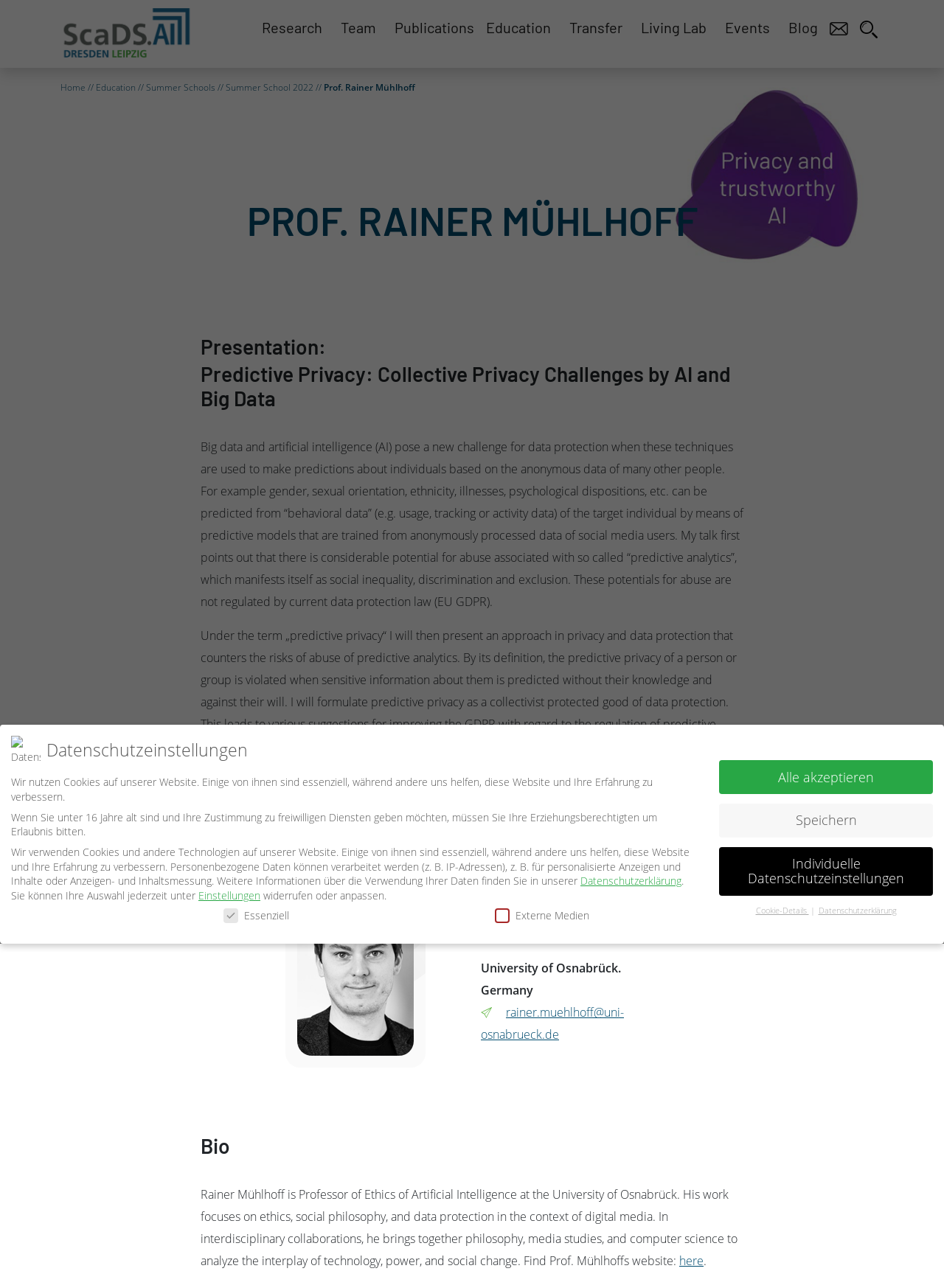For the element described, predict the bounding box coordinates as (top-left x, top-left y, bottom-right x, bottom-right y). All values should be between 0 and 1. Element description: Privacy Policy

None